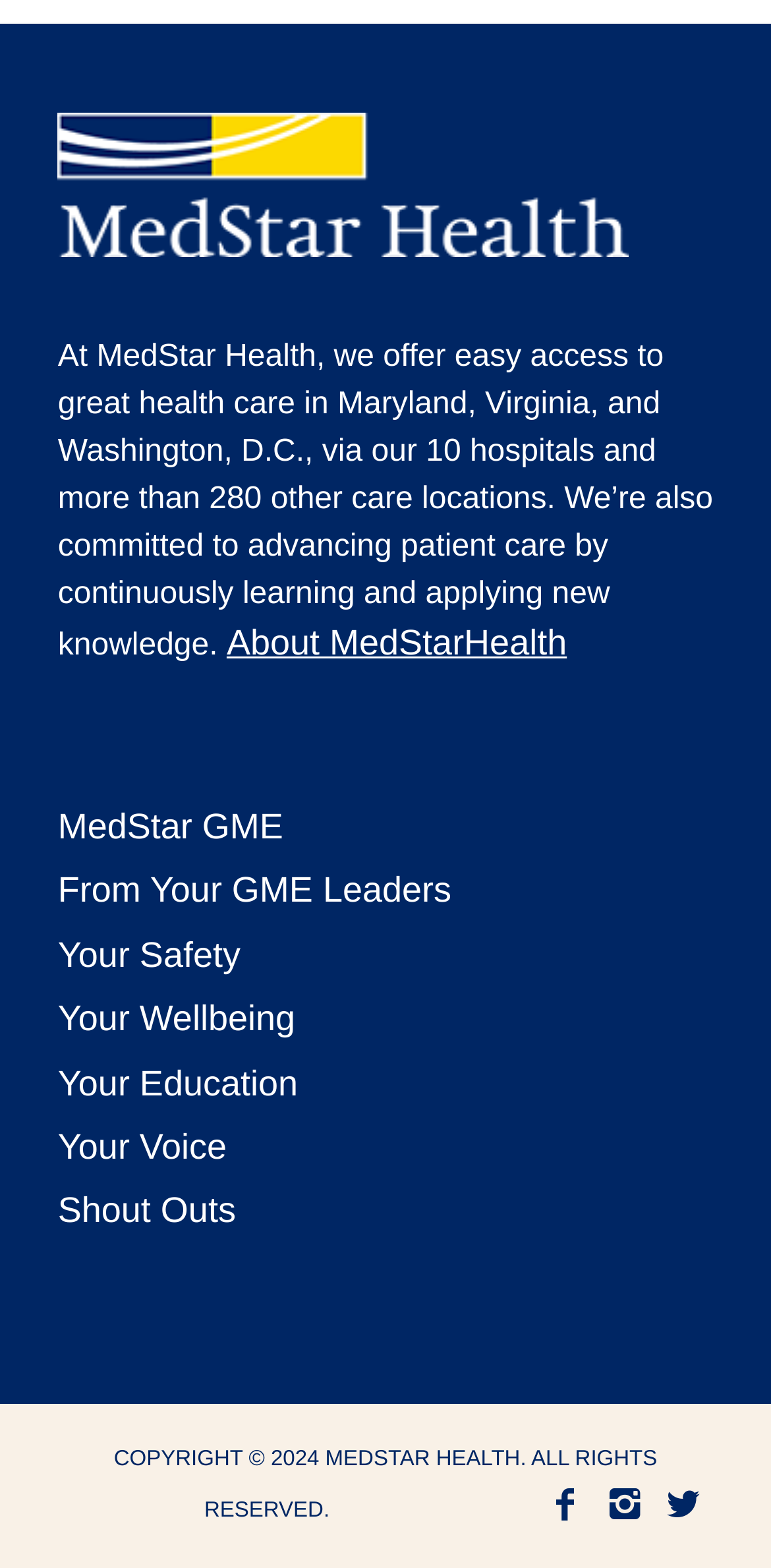Specify the bounding box coordinates of the area that needs to be clicked to achieve the following instruction: "Learn about MedStar Health".

[0.294, 0.398, 0.735, 0.423]